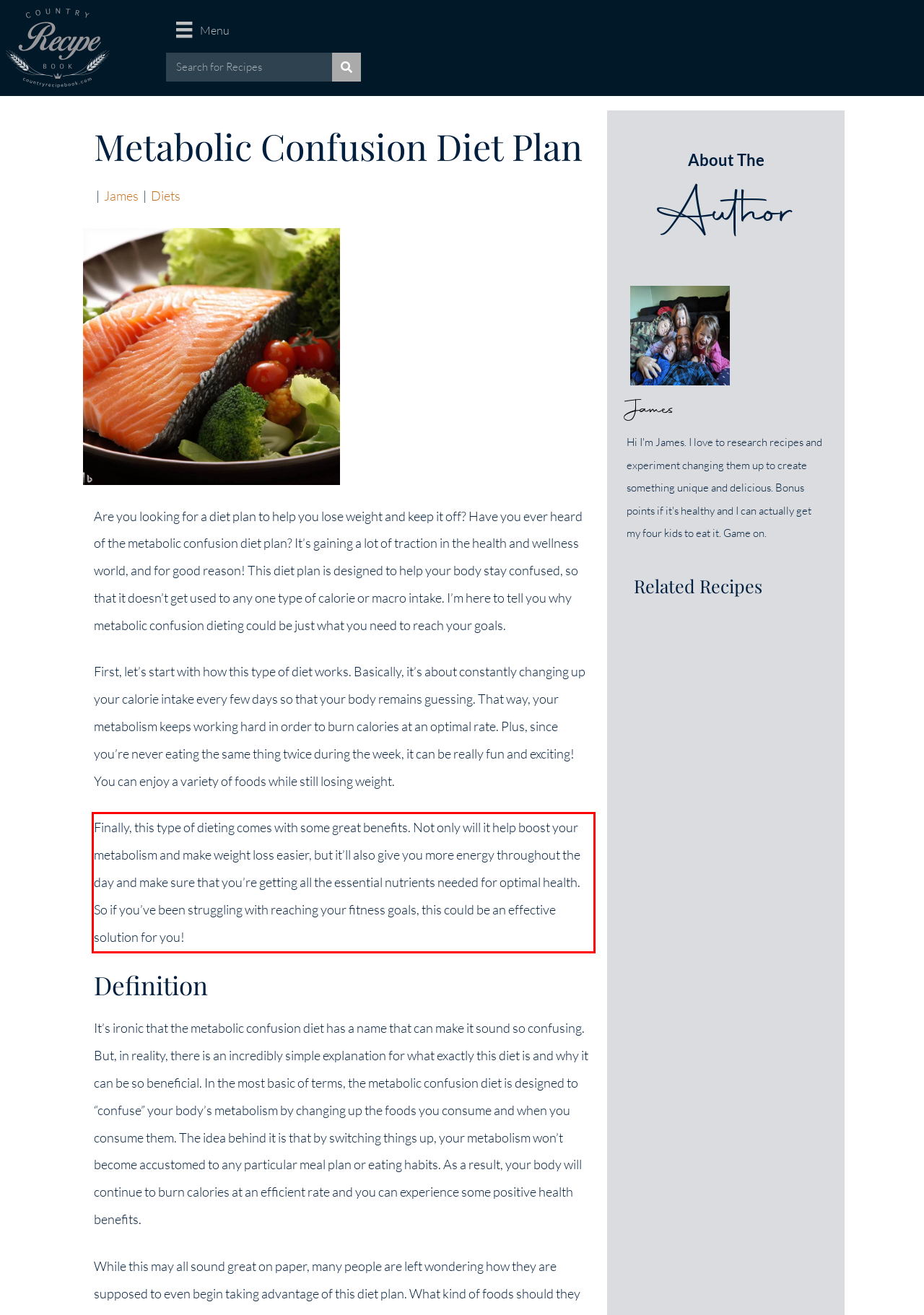Please perform OCR on the UI element surrounded by the red bounding box in the given webpage screenshot and extract its text content.

Finally, this type of dieting comes with some great benefits. Not only will it help boost your metabolism and make weight loss easier, but it’ll also give you more energy throughout the day and make sure that you’re getting all the essential nutrients needed for optimal health. So if you’ve been struggling with reaching your fitness goals, this could be an effective solution for you!